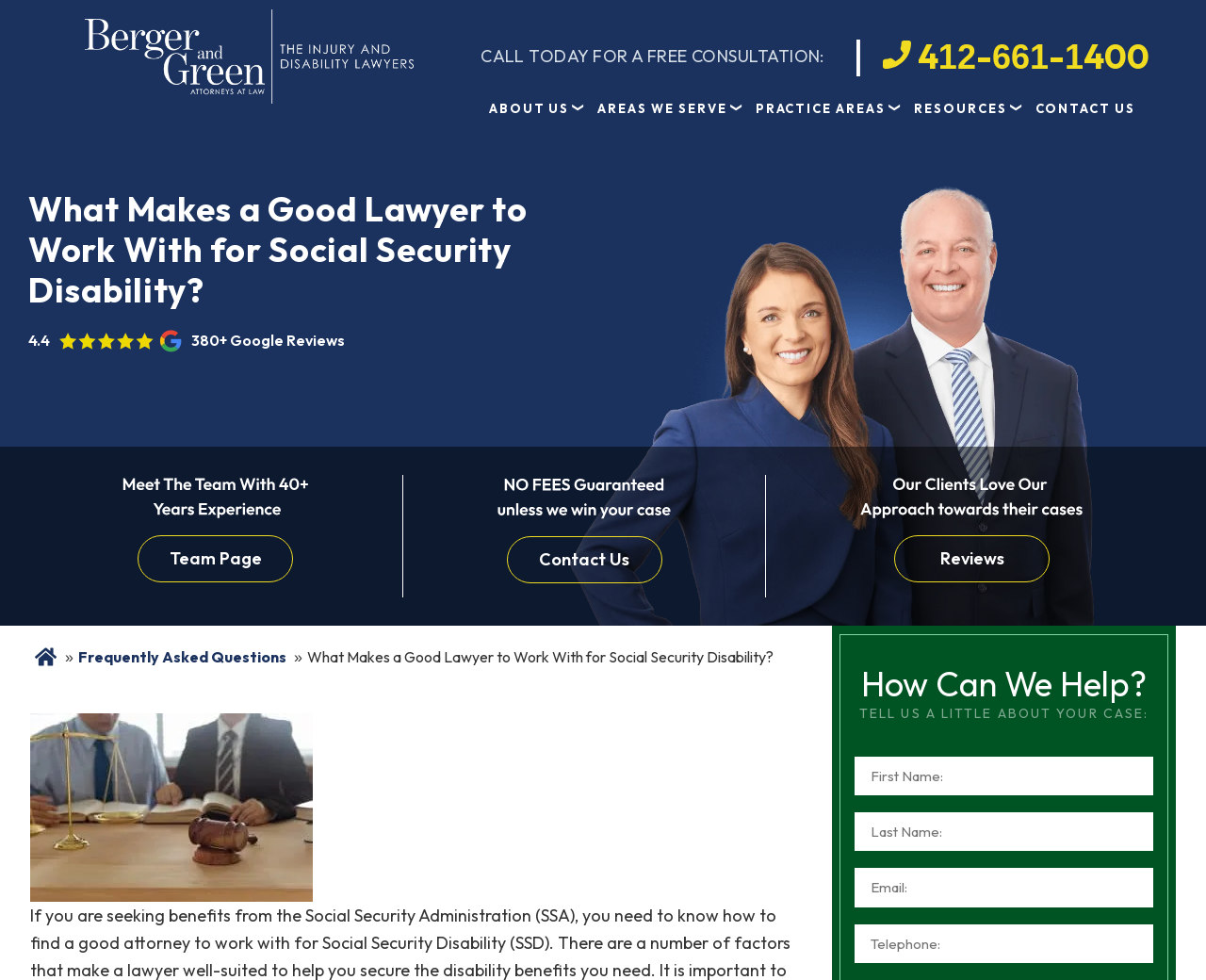Please provide a comprehensive answer to the question based on the screenshot: What can you do on the 'Team Page'?

The 'Team Page' link can be found below the 'What Makes a Good Lawyer to Work With for Social Security Disability?' heading, next to the '380+ Google Reviews' text. It is likely that the page provides information about the law firm's team members.